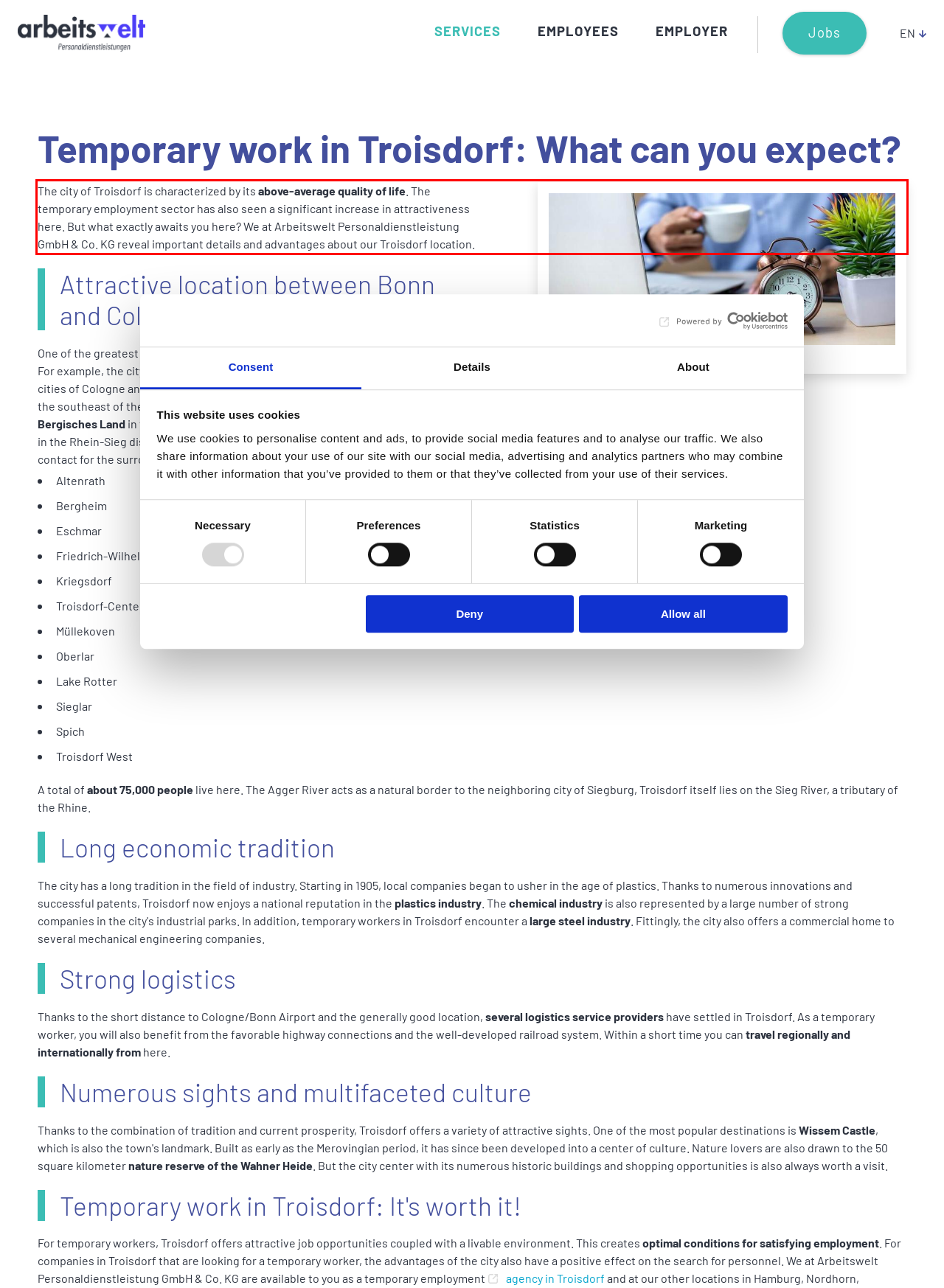Please extract the text content within the red bounding box on the webpage screenshot using OCR.

The city of Troisdorf is characterized by its above-average quality of life. The temporary employment sector has also seen a significant increase in attractiveness here. But what exactly awaits you here? We at Arbeitswelt Personaldienstleistung GmbH & Co. KG reveal important details and advantages about our Troisdorf location.